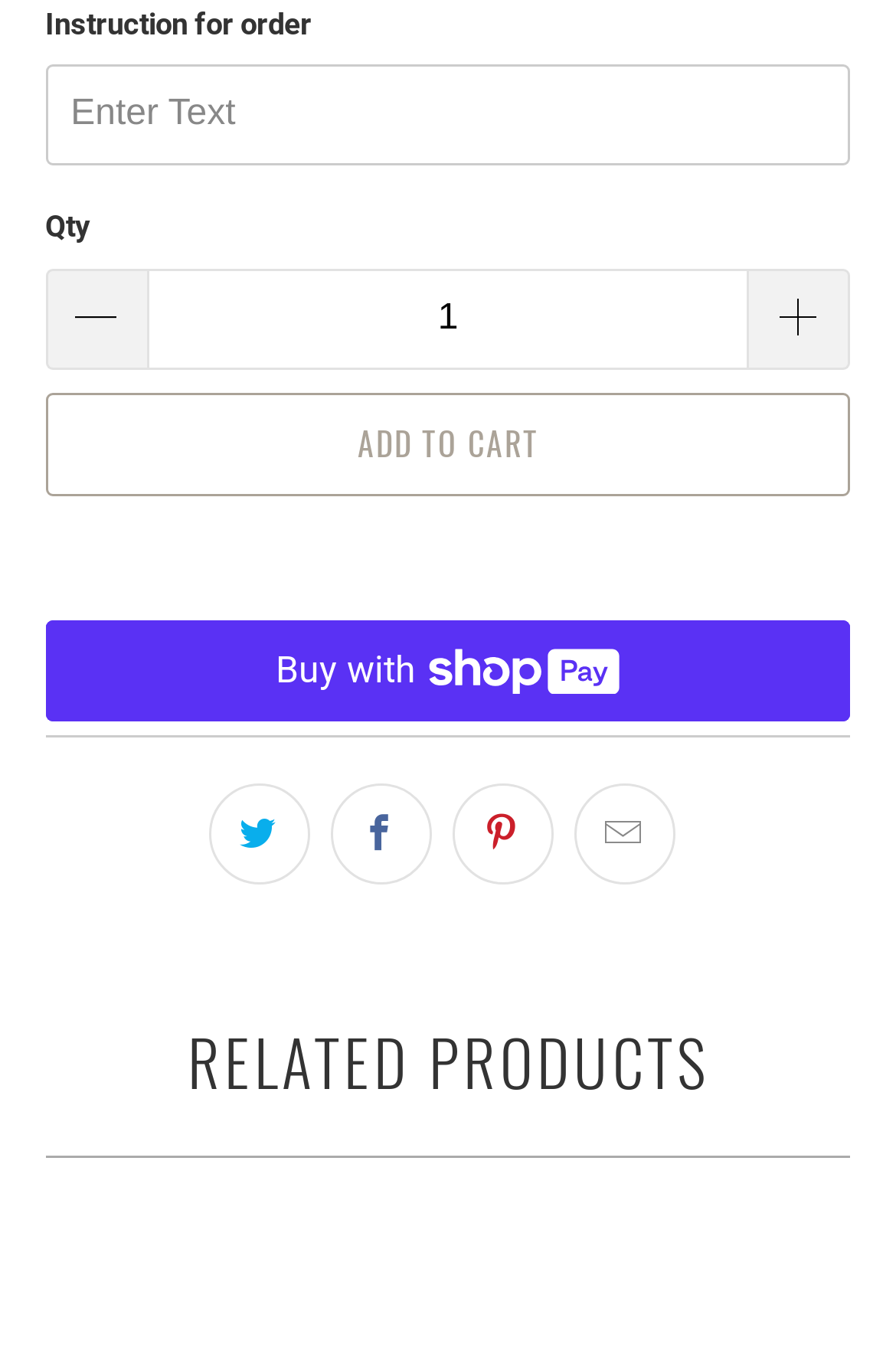Please provide the bounding box coordinates for the element that needs to be clicked to perform the instruction: "Enter text". The coordinates must consist of four float numbers between 0 and 1, formatted as [left, top, right, bottom].

[0.051, 0.047, 0.949, 0.121]